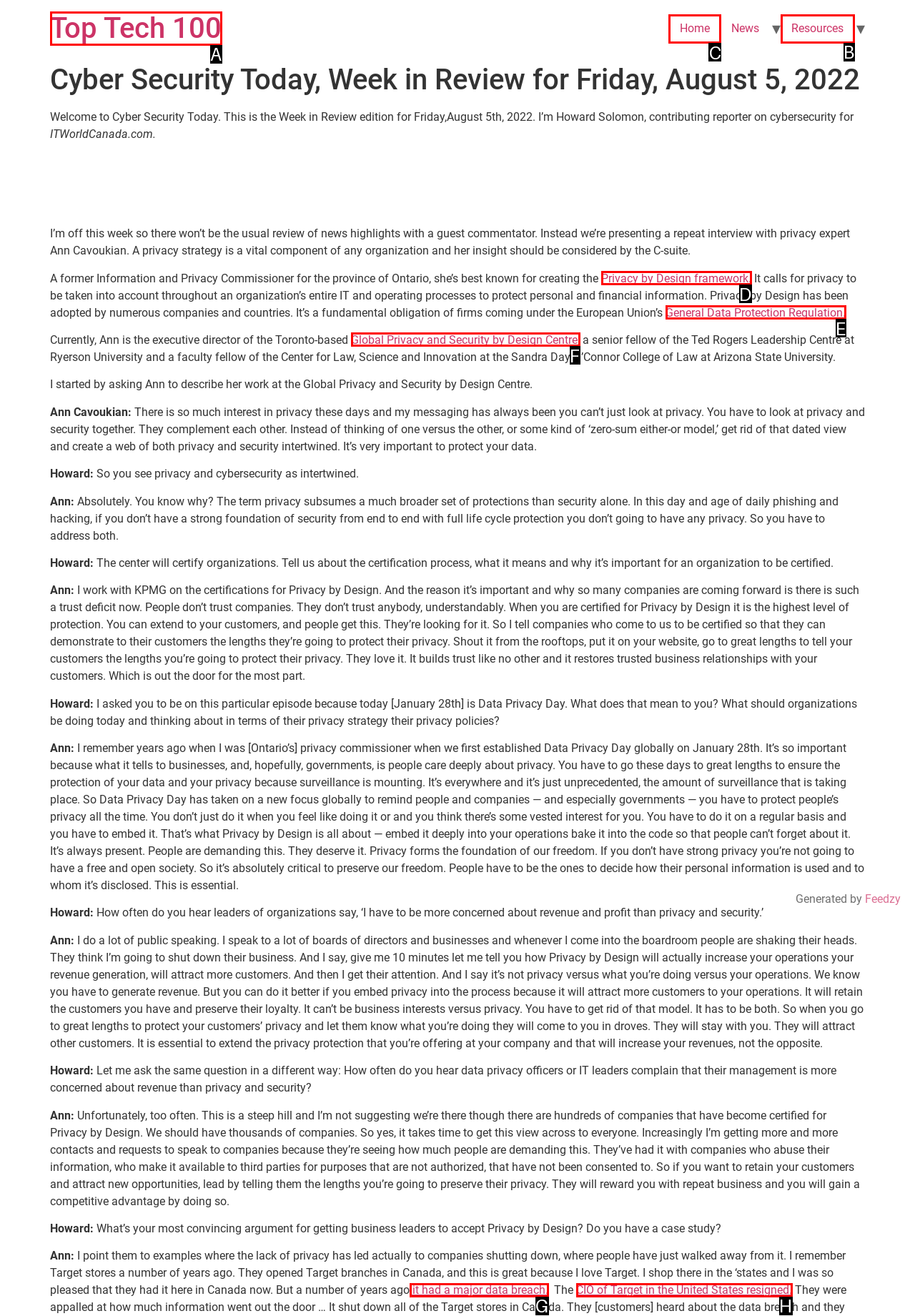Decide which letter you need to select to fulfill the task: Go to the 'Home' page
Answer with the letter that matches the correct option directly.

C